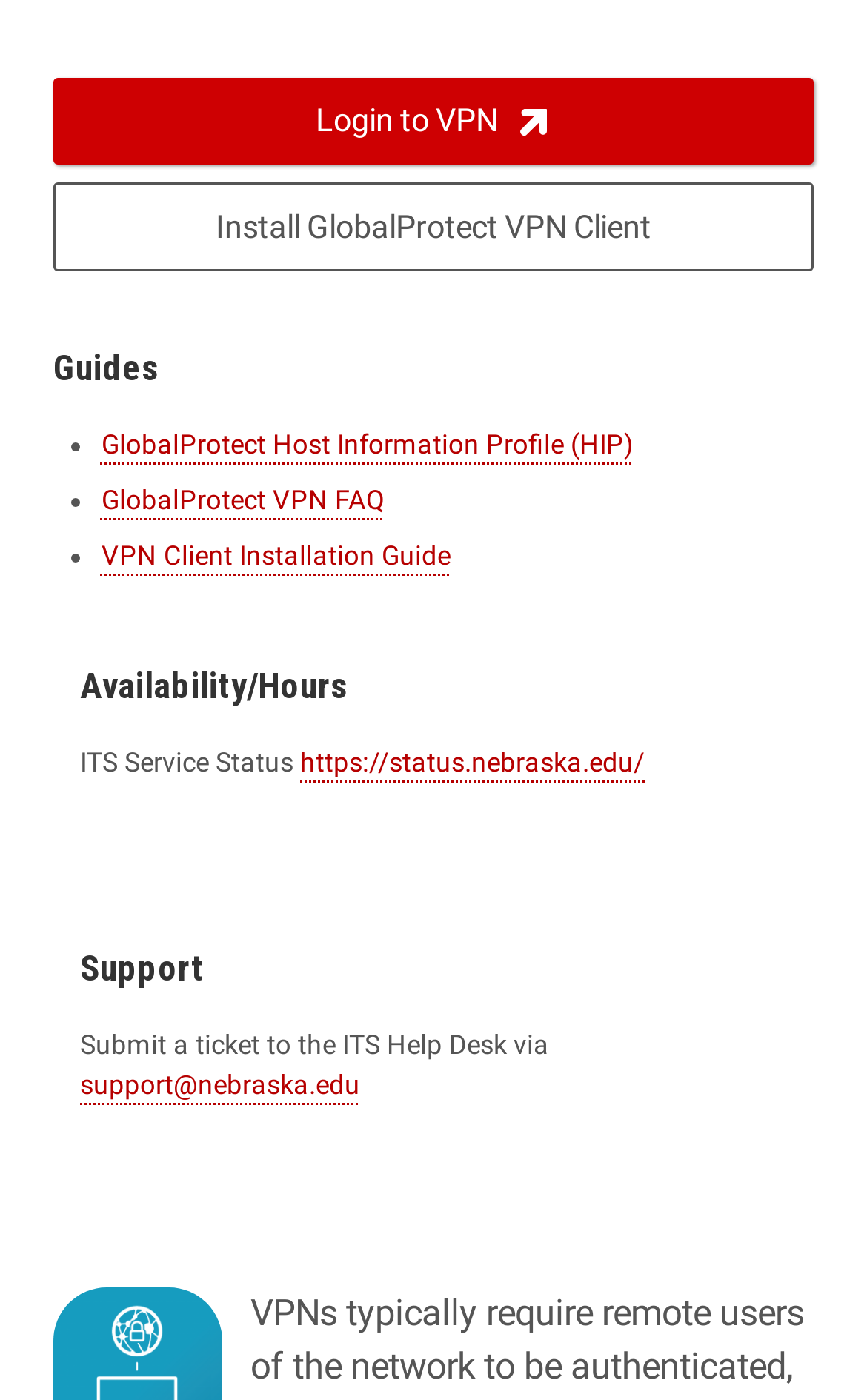Using the provided description: "Install GlobalProtect VPN Client", find the bounding box coordinates of the corresponding UI element. The output should be four float numbers between 0 and 1, in the format [left, top, right, bottom].

[0.062, 0.131, 0.938, 0.194]